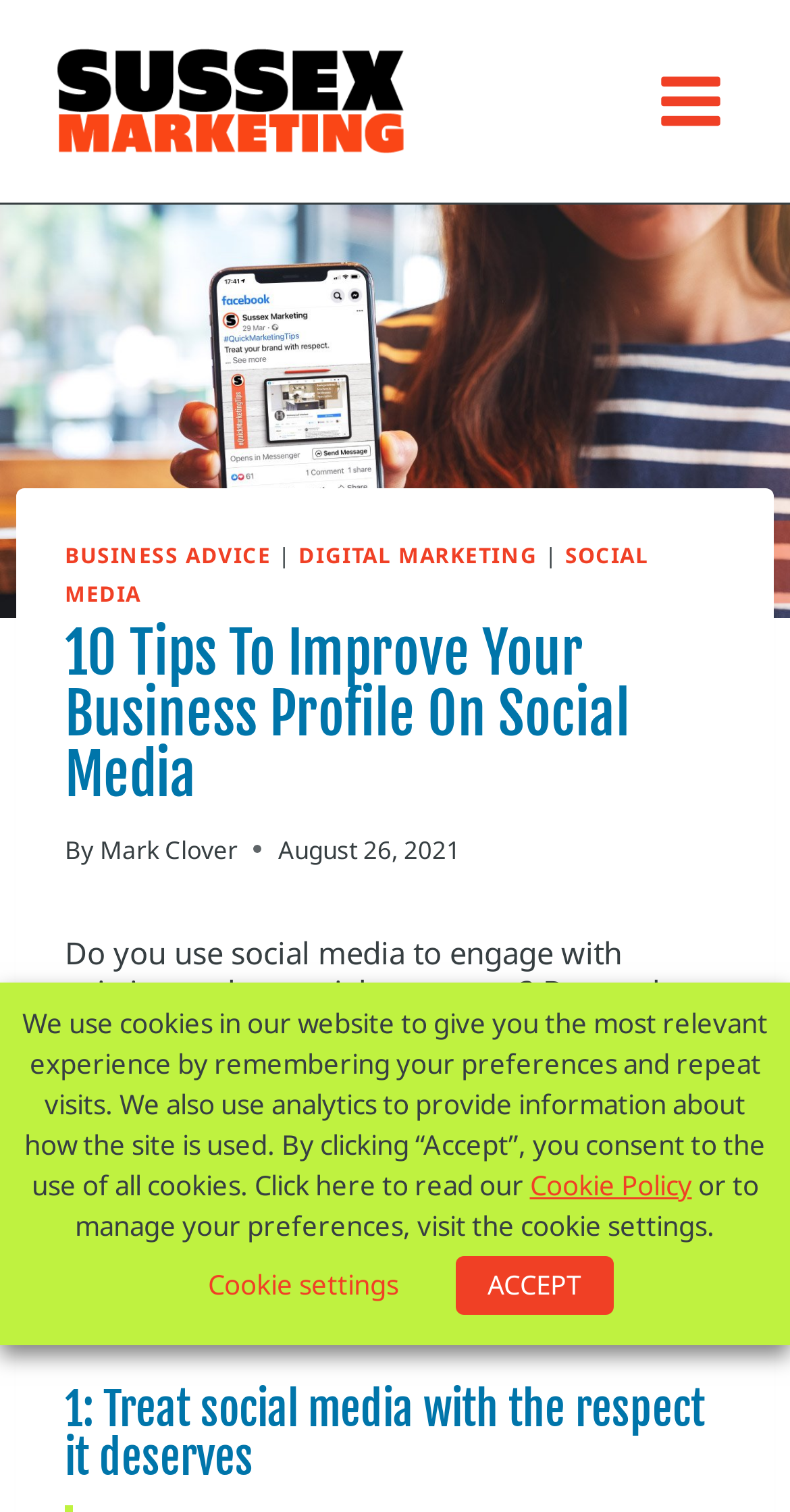Answer the question using only one word or a concise phrase: What is the author of the article?

Mark Clover